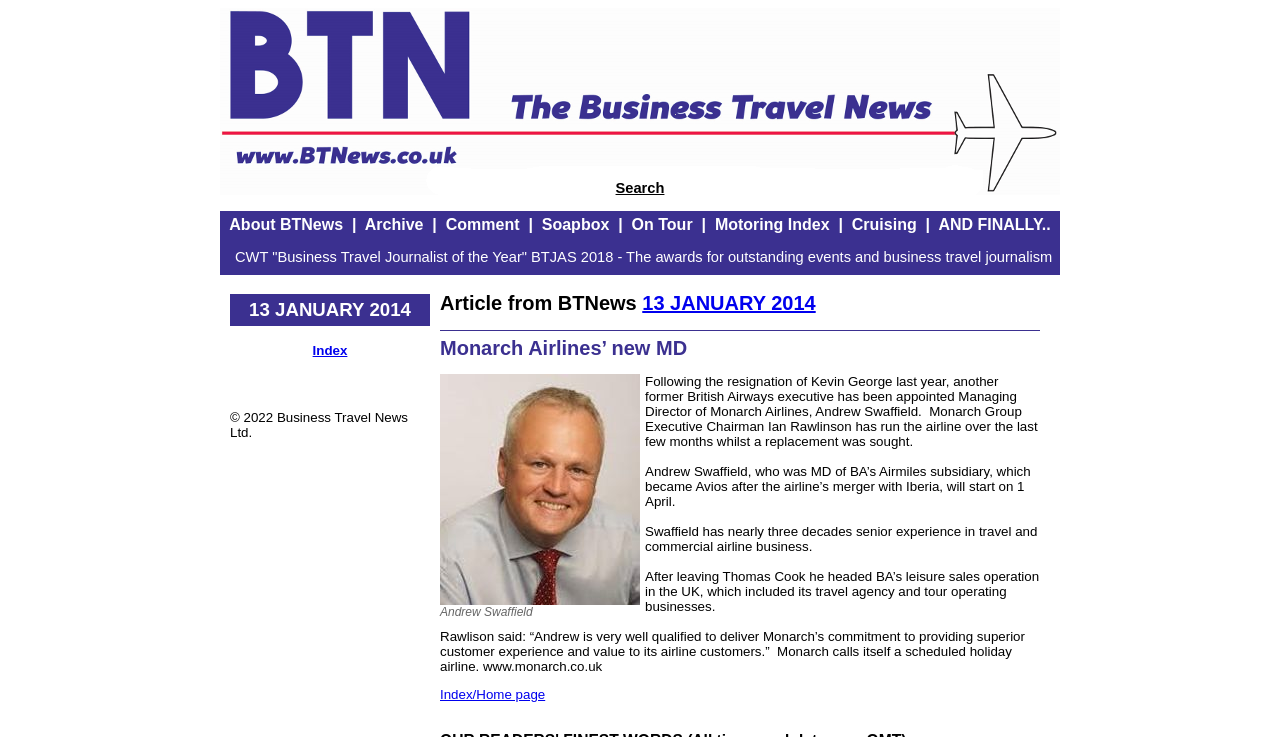Using the webpage screenshot, locate the HTML element that fits the following description and provide its bounding box: "TERMS AND CONDITIONS".

None